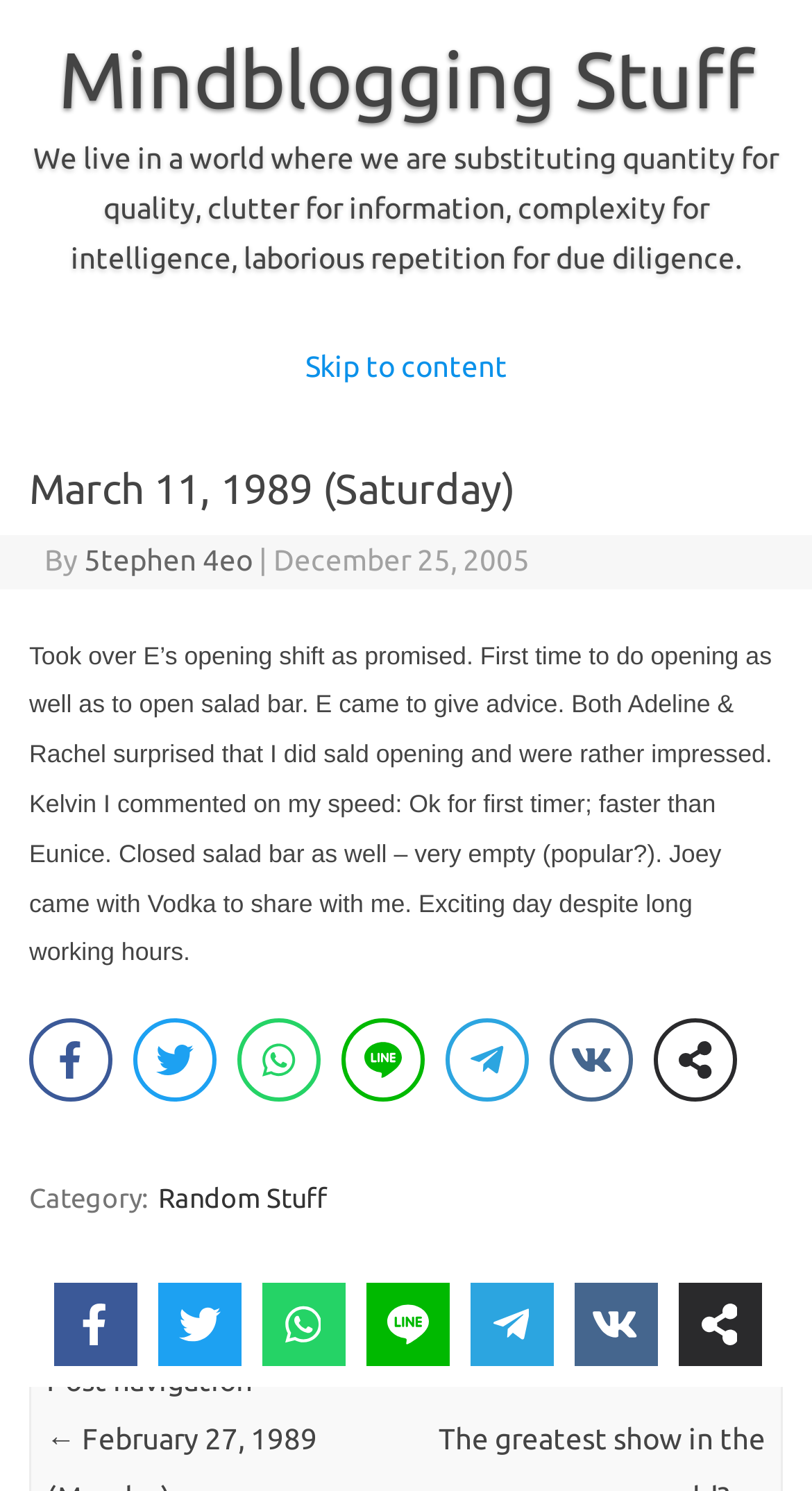What is the category of the post?
Make sure to answer the question with a detailed and comprehensive explanation.

I found the category 'Random Stuff' mentioned at the bottom of the page, which suggests that the post belongs to a category or tag with that name.